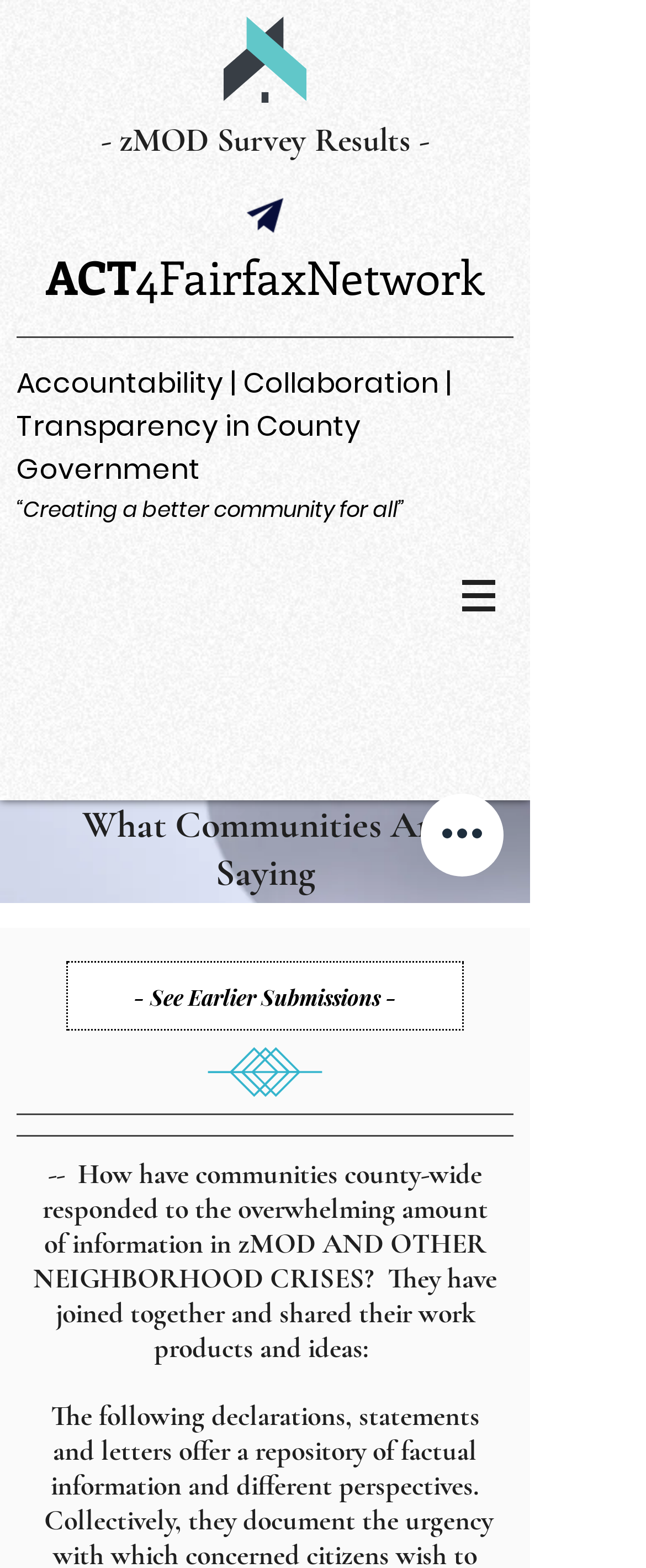Find the bounding box coordinates for the element described here: "aria-label="Quick actions"".

[0.651, 0.506, 0.779, 0.559]